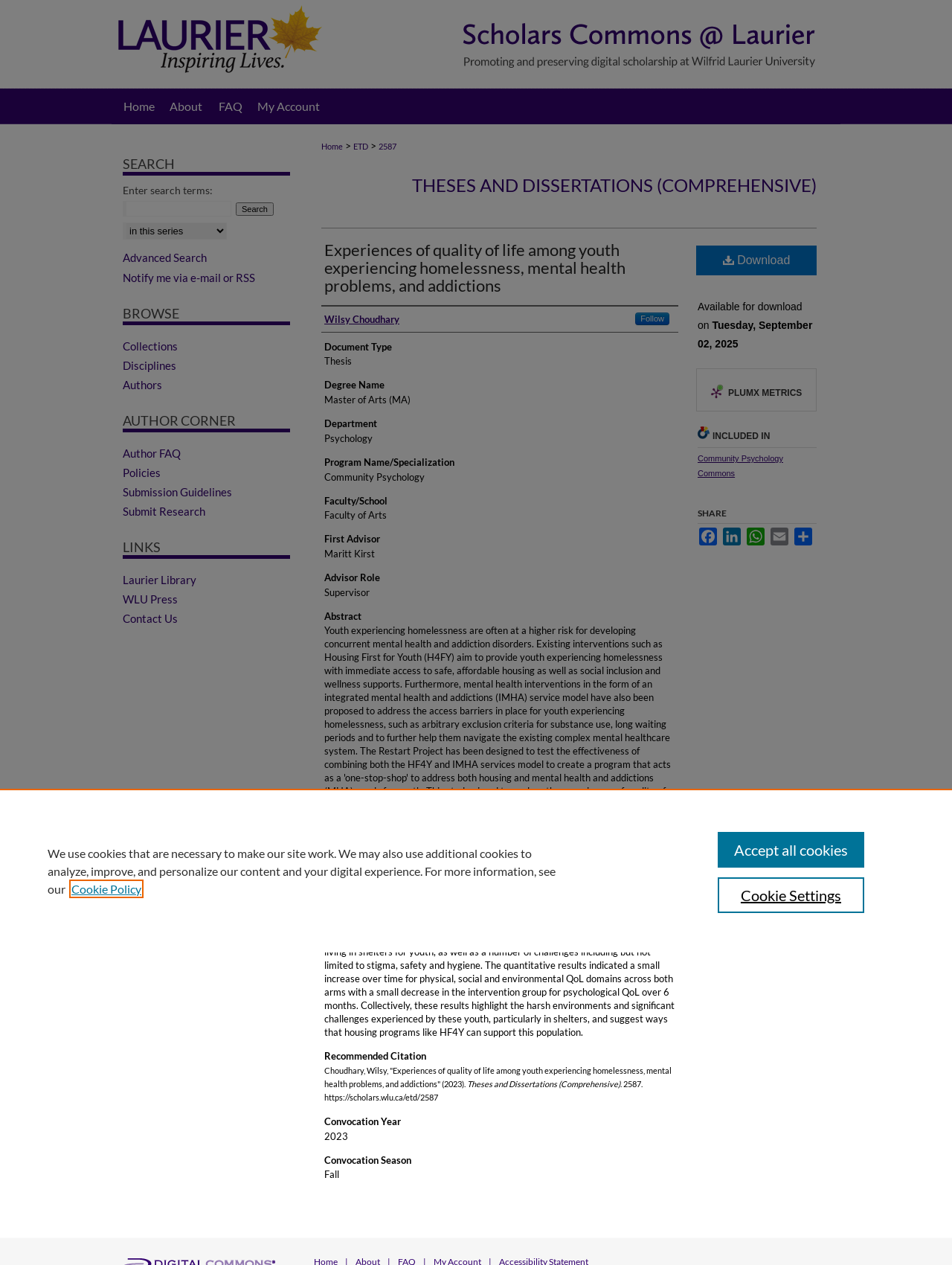Please find and report the bounding box coordinates of the element to click in order to perform the following action: "Search for a thesis". The coordinates should be expressed as four float numbers between 0 and 1, in the format [left, top, right, bottom].

[0.129, 0.159, 0.243, 0.171]